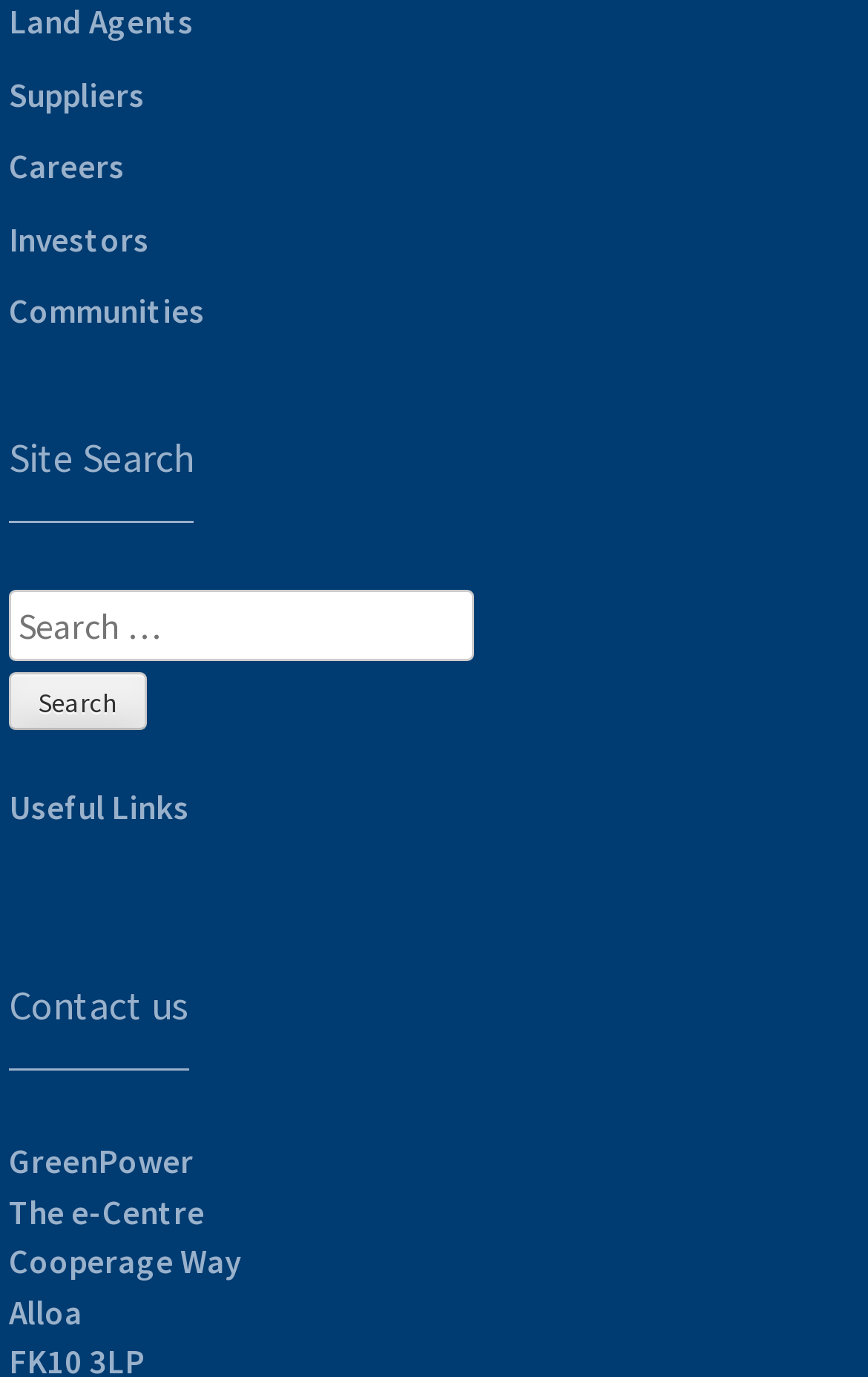Please identify the bounding box coordinates of where to click in order to follow the instruction: "Click on Useful Links".

[0.01, 0.57, 0.218, 0.601]